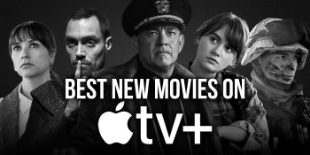What is the purpose of the promotional banner?
Analyze the image and deliver a detailed answer to the question.

The banner is designed to entice viewers to explore the latest cinematic offerings available on the Apple TV+ streaming platform, catering to a diverse audience eager for quality entertainment.